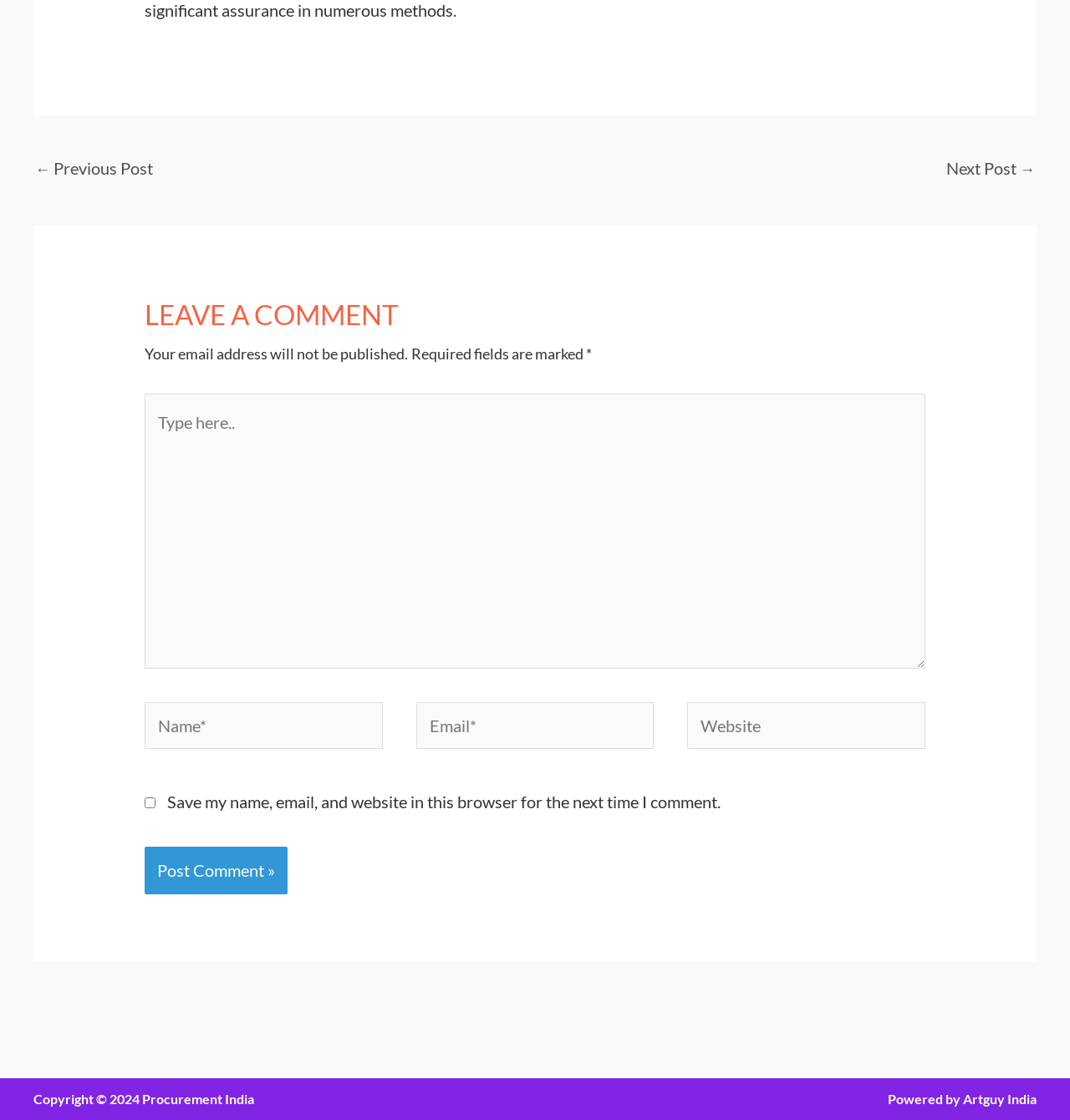Find the bounding box coordinates for the UI element whose description is: "Artguy India". The coordinates should be four float numbers between 0 and 1, in the format [left, top, right, bottom].

[0.9, 0.974, 0.969, 0.988]